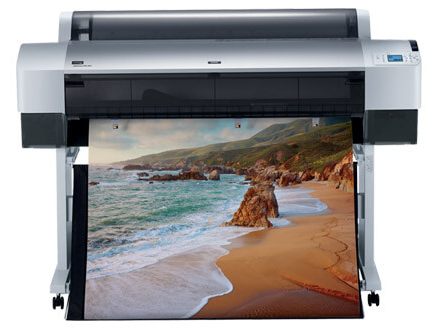What types of files can the printer handle?
Identify the answer in the screenshot and reply with a single word or phrase.

Printed originals and digital files